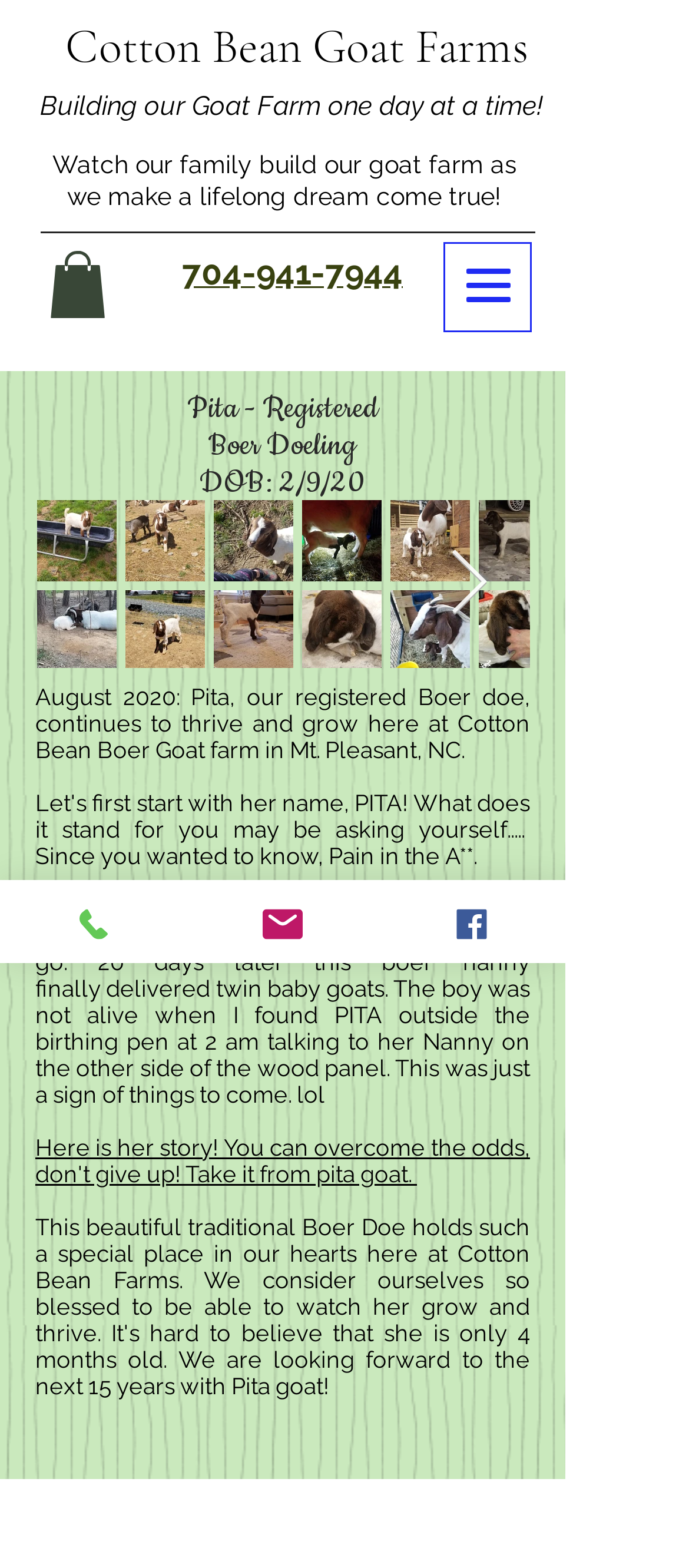Identify the bounding box of the HTML element described as: "aria-label="Next Item"".

[0.651, 0.351, 0.71, 0.394]